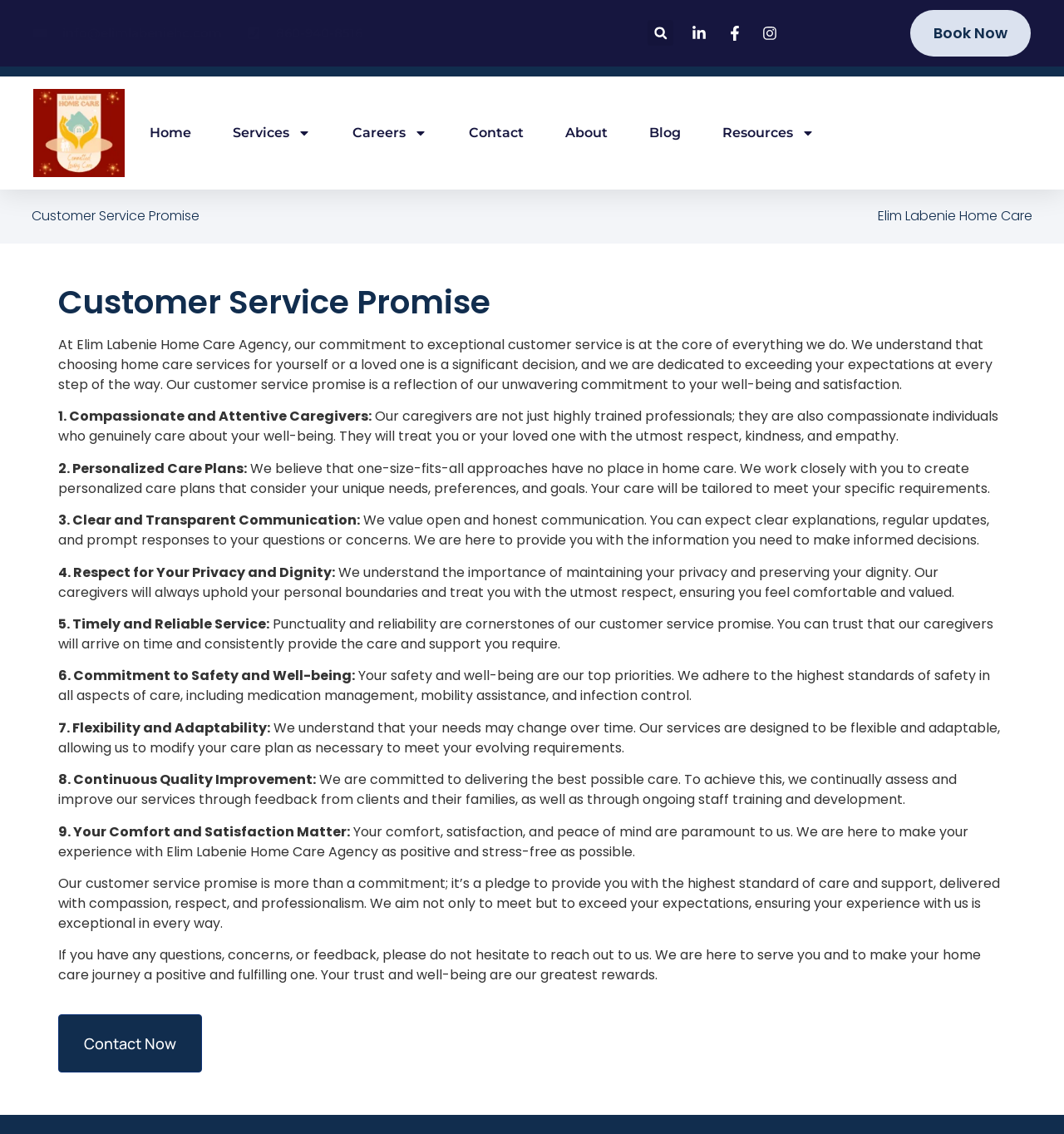Can you give a comprehensive explanation to the question given the content of the image?
What is the phone number to contact the agency?

I found the answer by looking at the link elements on the webpage, specifically the one with the text '860-940-8516' which is located at the top of the page.